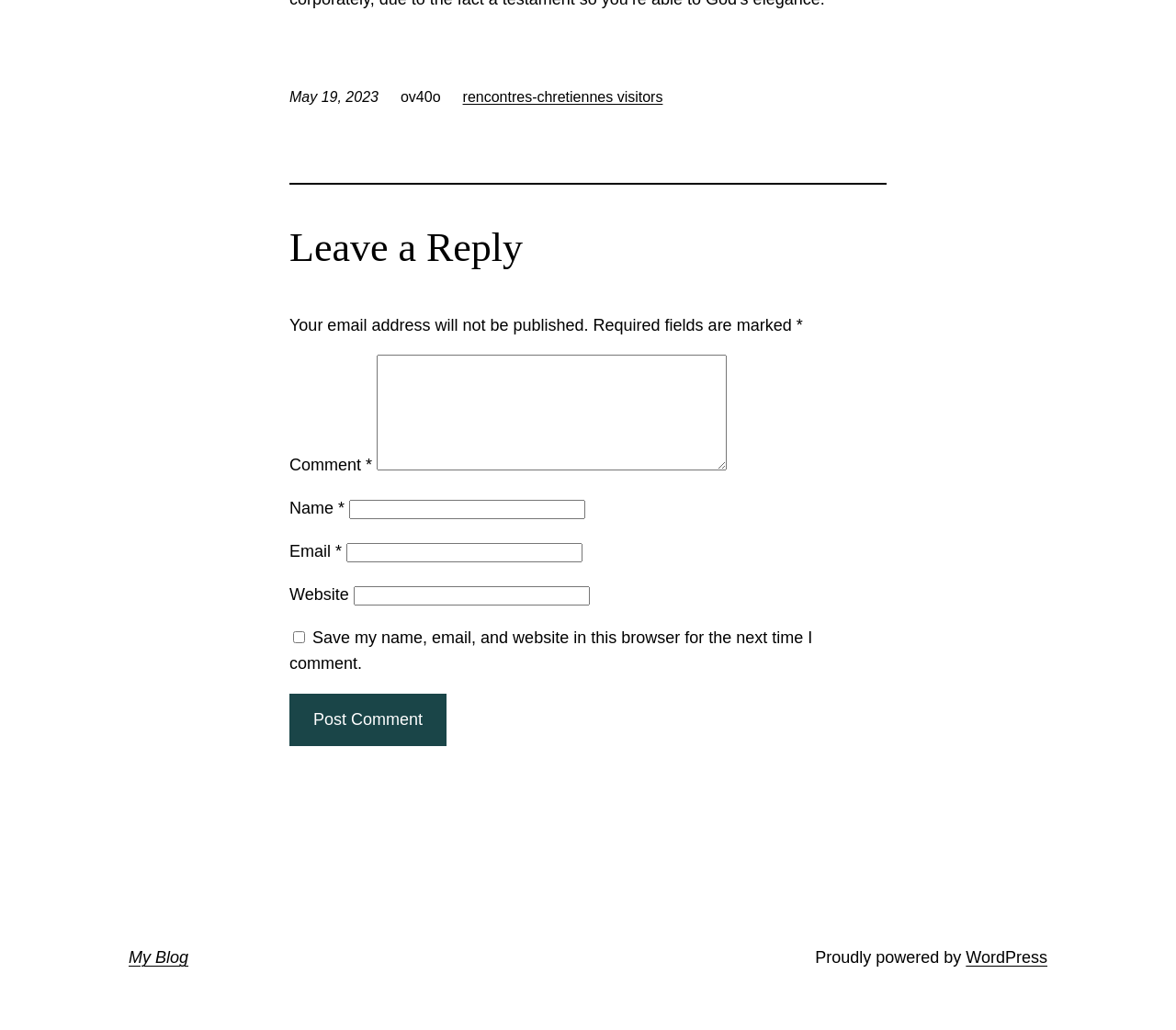Please find the bounding box for the UI component described as follows: "parent_node: Email * aria-describedby="email-notes" name="email"".

[0.295, 0.527, 0.495, 0.546]